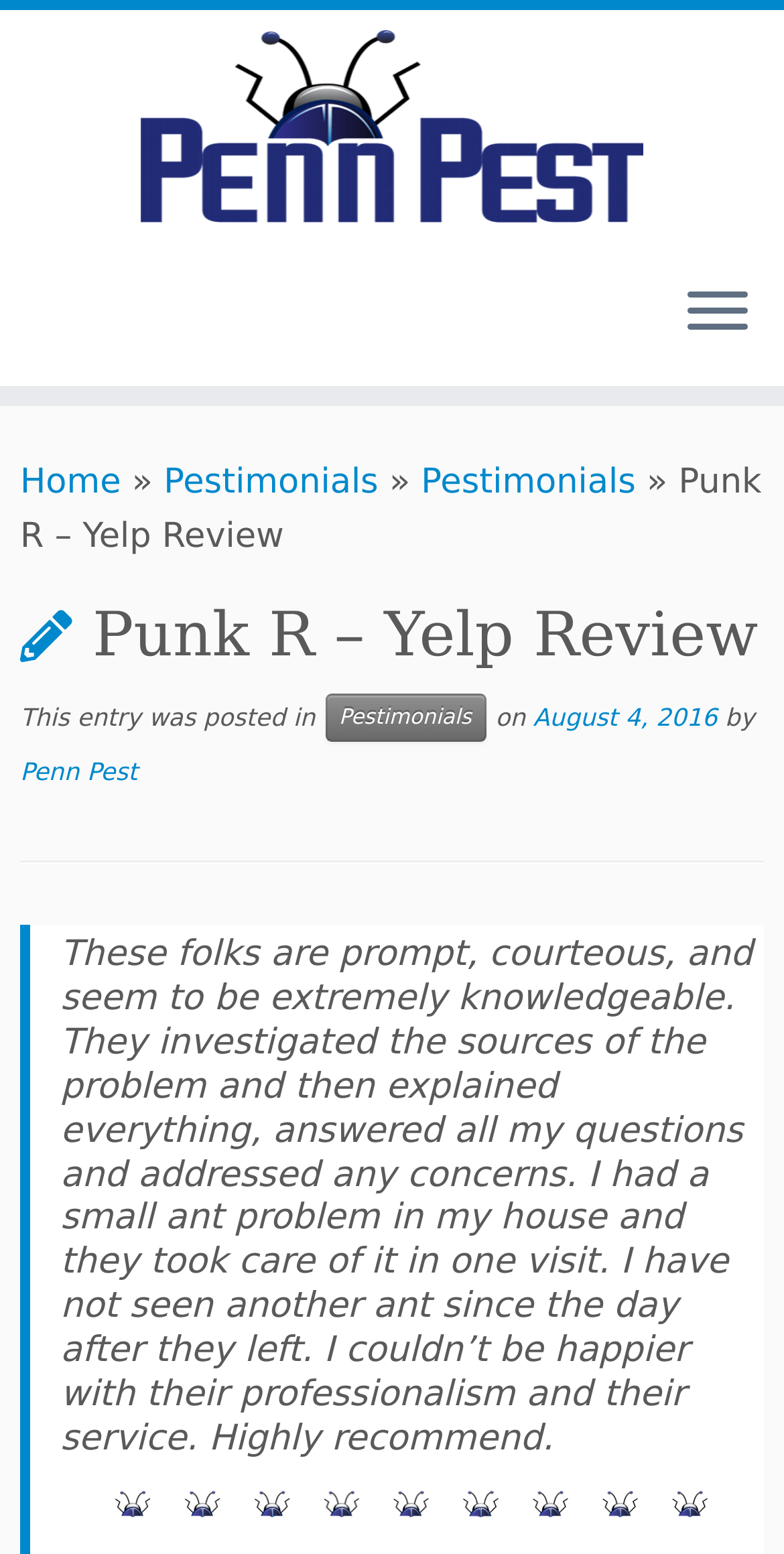Could you identify the text that serves as the heading for this webpage?

Punk R – Yelp Review